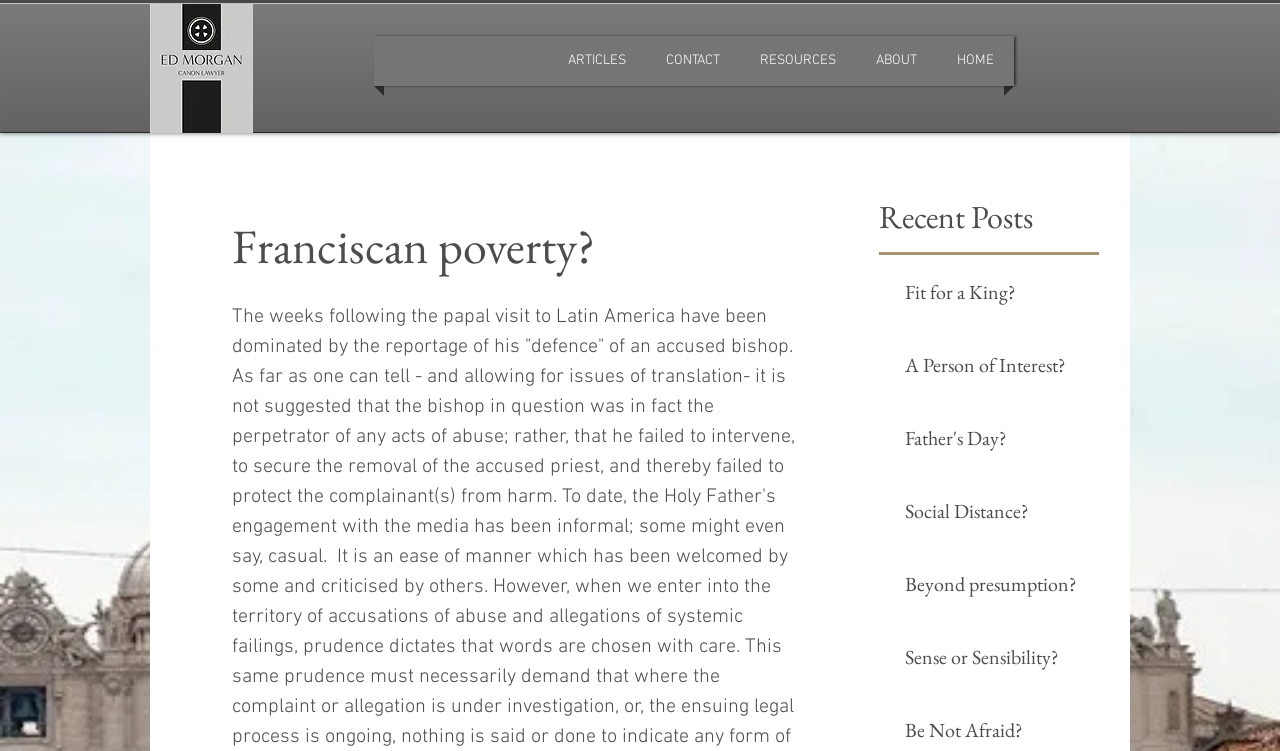Highlight the bounding box coordinates of the element that should be clicked to carry out the following instruction: "view the post 'Beyond presumption?'". The coordinates must be given as four float numbers ranging from 0 to 1, i.e., [left, top, right, bottom].

[0.698, 0.743, 0.859, 0.833]